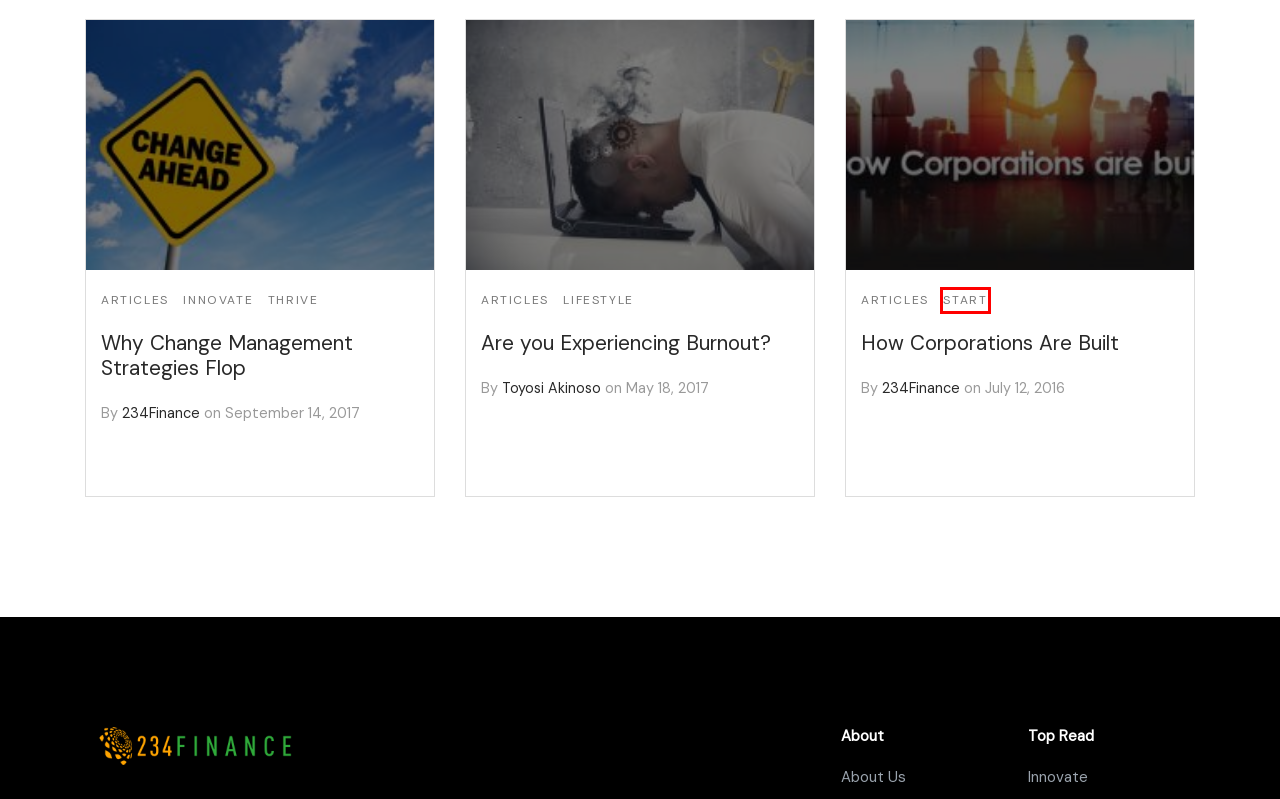Assess the screenshot of a webpage with a red bounding box and determine which webpage description most accurately matches the new page after clicking the element within the red box. Here are the options:
A. Start Archives - 234Finance
B. Are you Experiencing Burnout? - 234Finance
C. Y-HER Accelerator Archives - 234Finance
D. Innovate Archives - 234Finance
E. How Corporations Are Built - 234Finance
F. Opportunities Archives - 234Finance
G. Inspire Archives - 234Finance
H. Why Change Management Strategies Flop - 234Finance

A